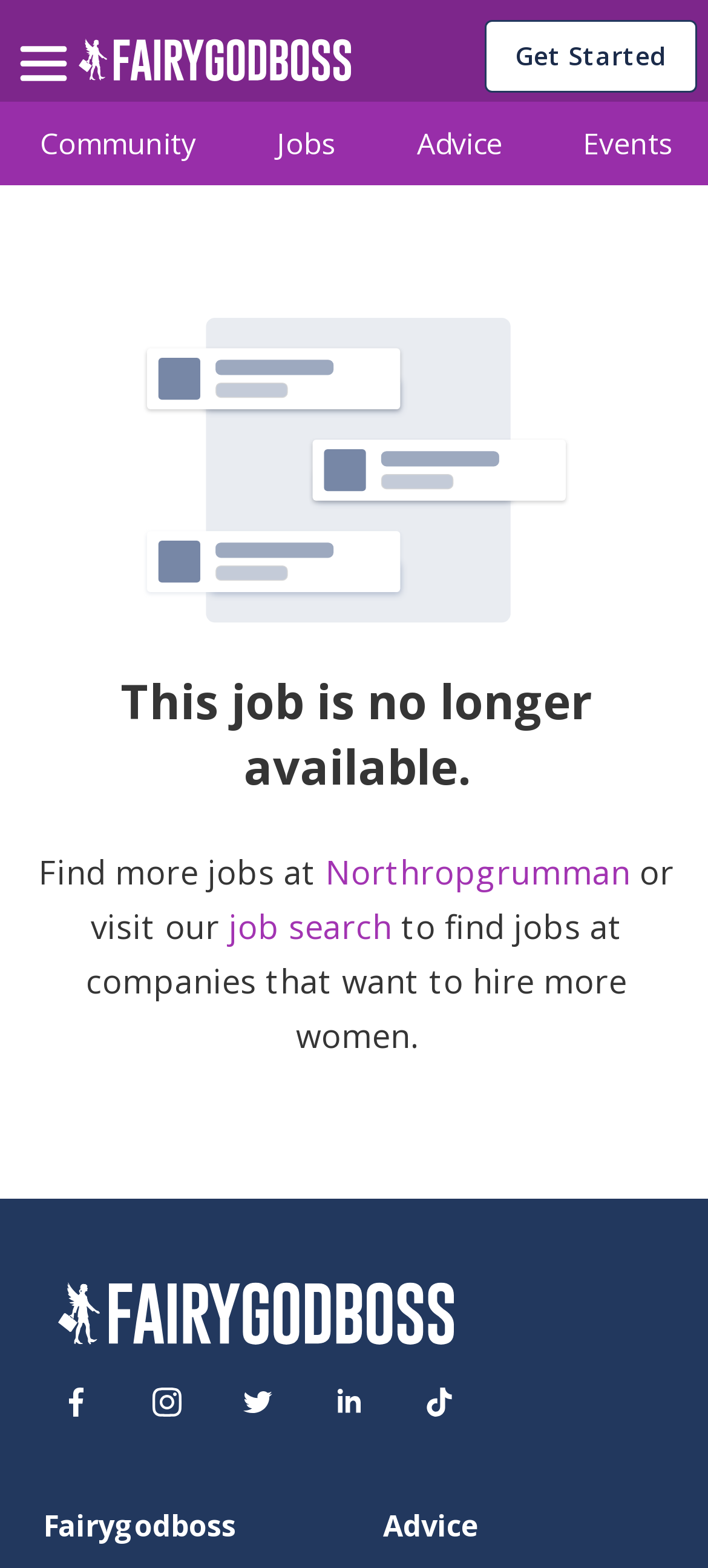What social media platforms are mentioned? Using the information from the screenshot, answer with a single word or phrase.

Facebook, Instagram, Twitter, Linkedin, TikTok